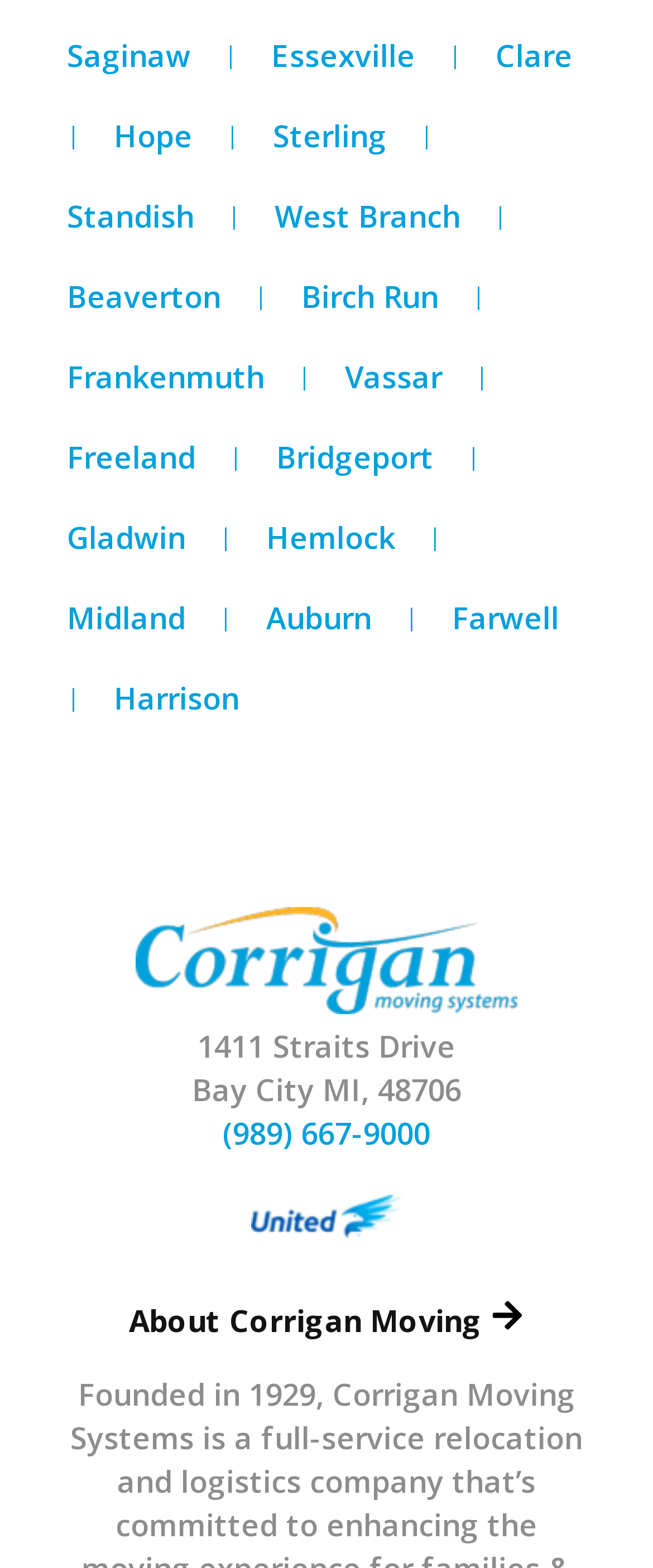Find the bounding box coordinates of the element's region that should be clicked in order to follow the given instruction: "Go to Essexville". The coordinates should consist of four float numbers between 0 and 1, i.e., [left, top, right, bottom].

[0.415, 0.022, 0.636, 0.048]